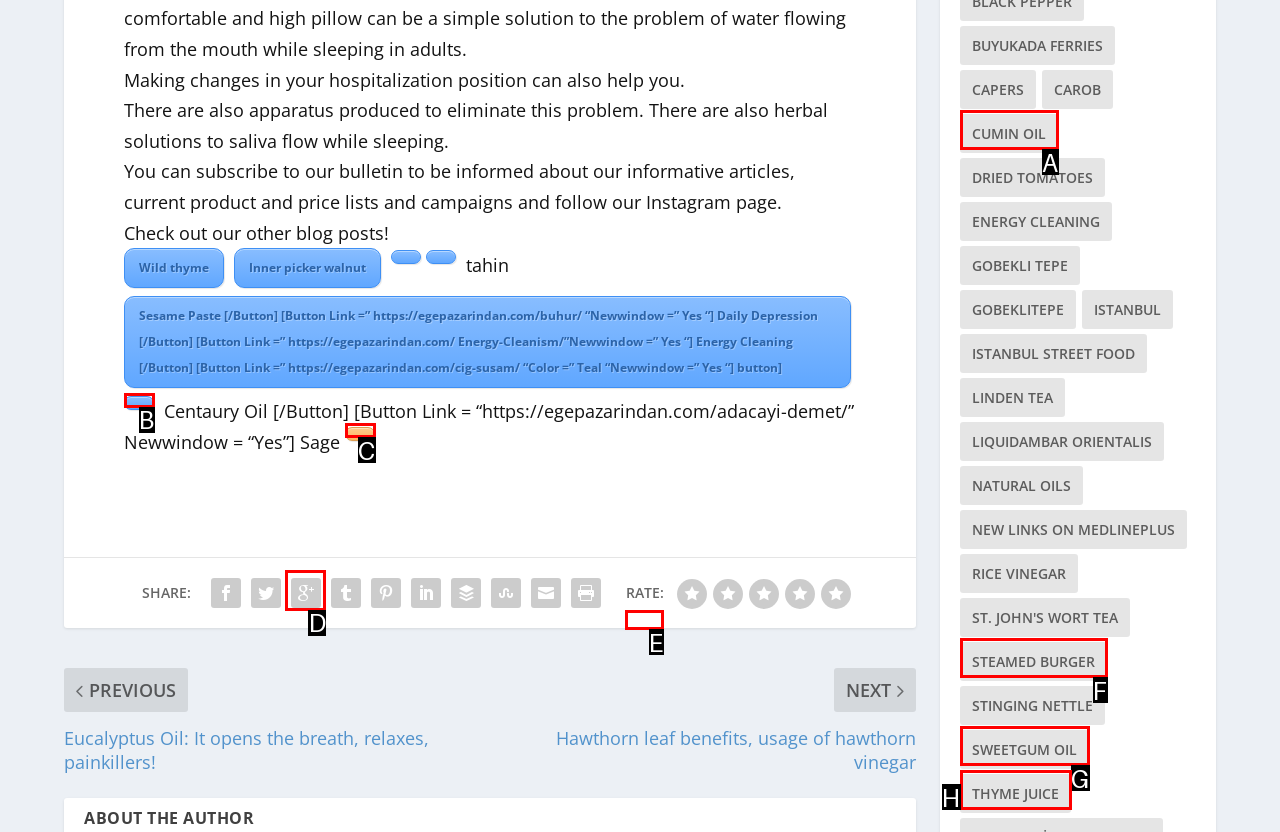Choose the UI element to click on to achieve this task: Rate the article. Reply with the letter representing the selected element.

E